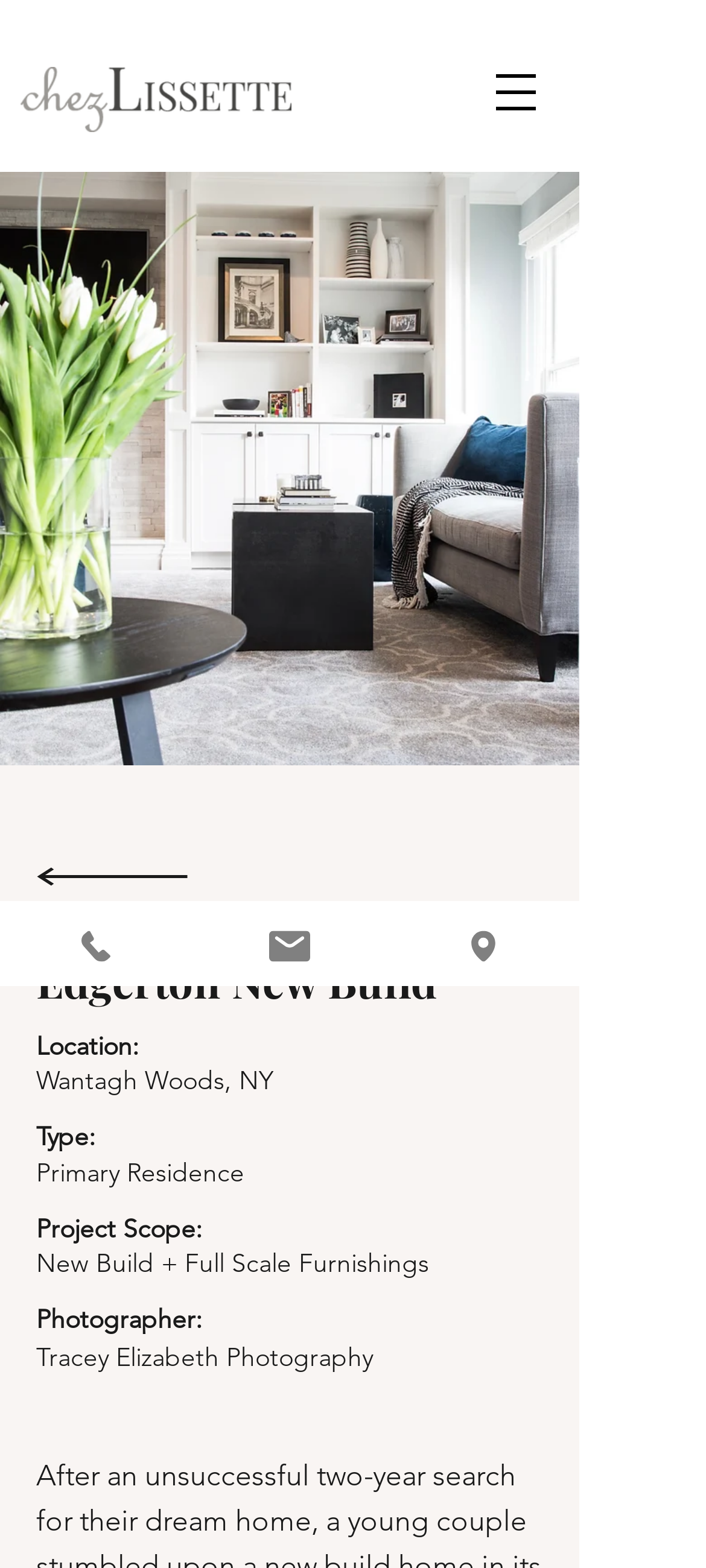Generate the text content of the main headline of the webpage.

Edgerton New Build